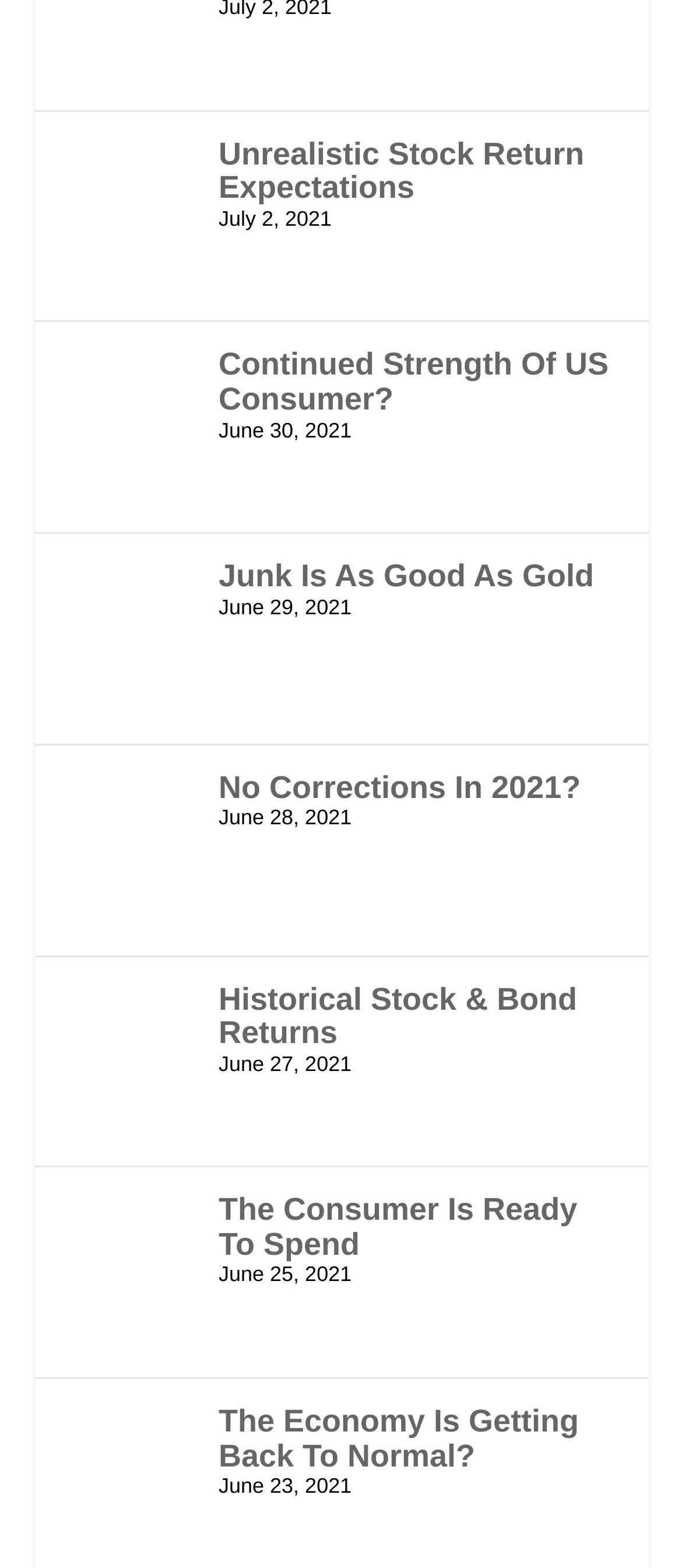Kindly respond to the following question with a single word or a brief phrase: 
How many dates are mentioned on the webpage?

6